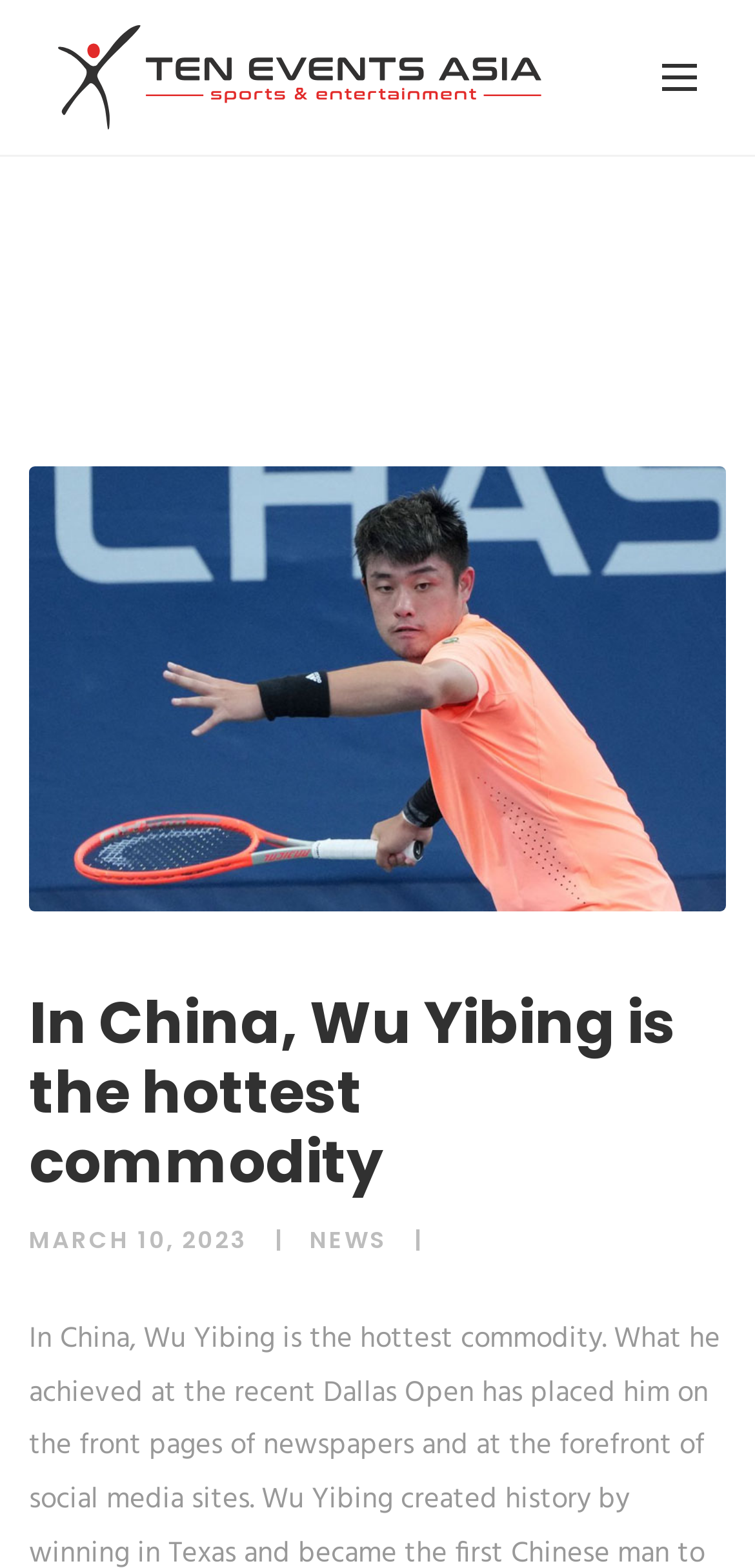What is the name of the person mentioned in the article?
Could you give a comprehensive explanation in response to this question?

I found the name of the person mentioned in the article by reading the main heading, which mentions 'Wu Yibing' as the hottest commodity in China.